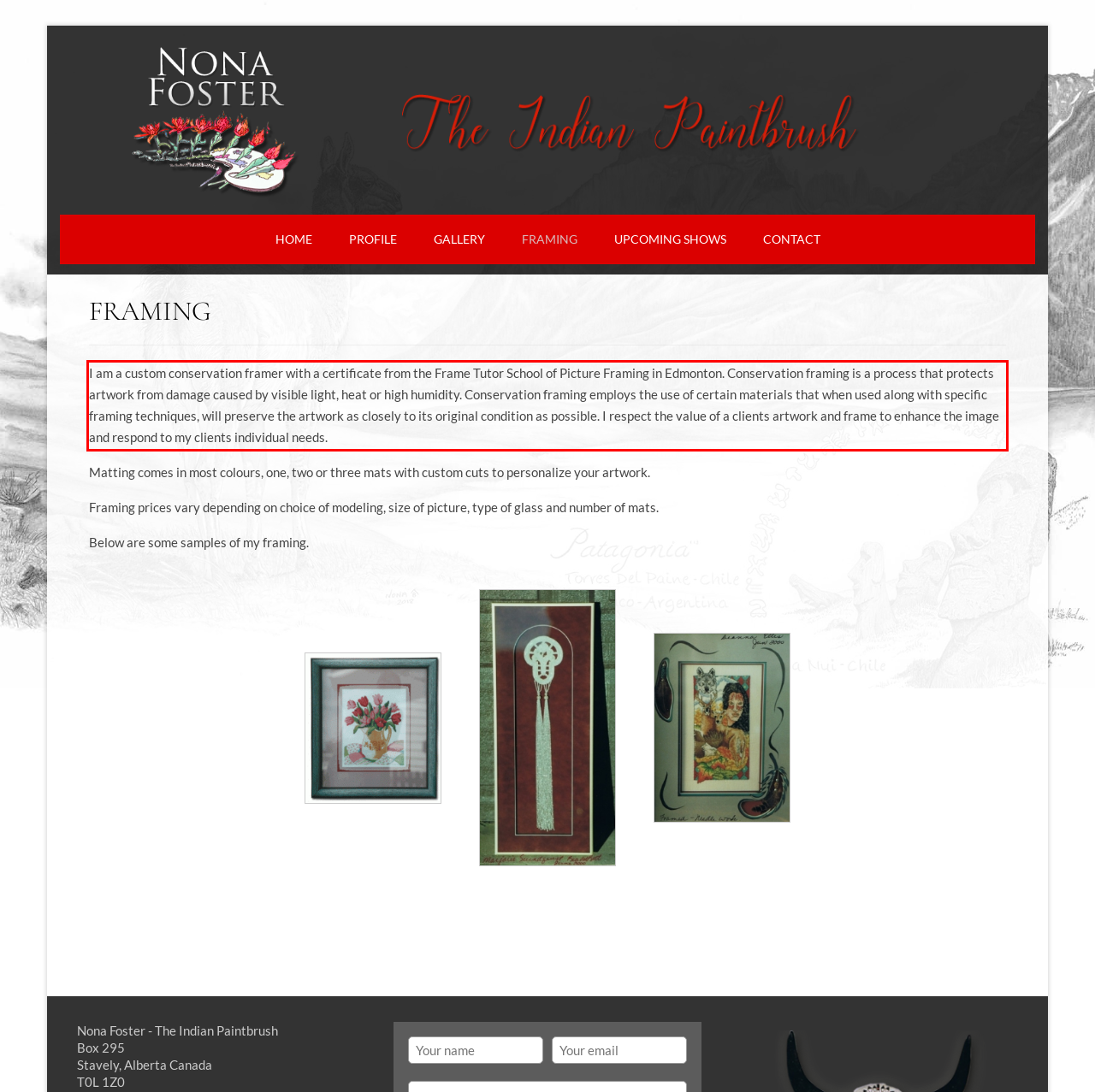Extract and provide the text found inside the red rectangle in the screenshot of the webpage.

I am a custom conservation framer with a certificate from the Frame Tutor School of Picture Framing in Edmonton. Conservation framing is a process that protects artwork from damage caused by visible light, heat or high humidity. Conservation framing employs the use of certain materials that when used along with specific framing techniques, will preserve the artwork as closely to its original condition as possible. I respect the value of a clients artwork and frame to enhance the image and respond to my clients individual needs.